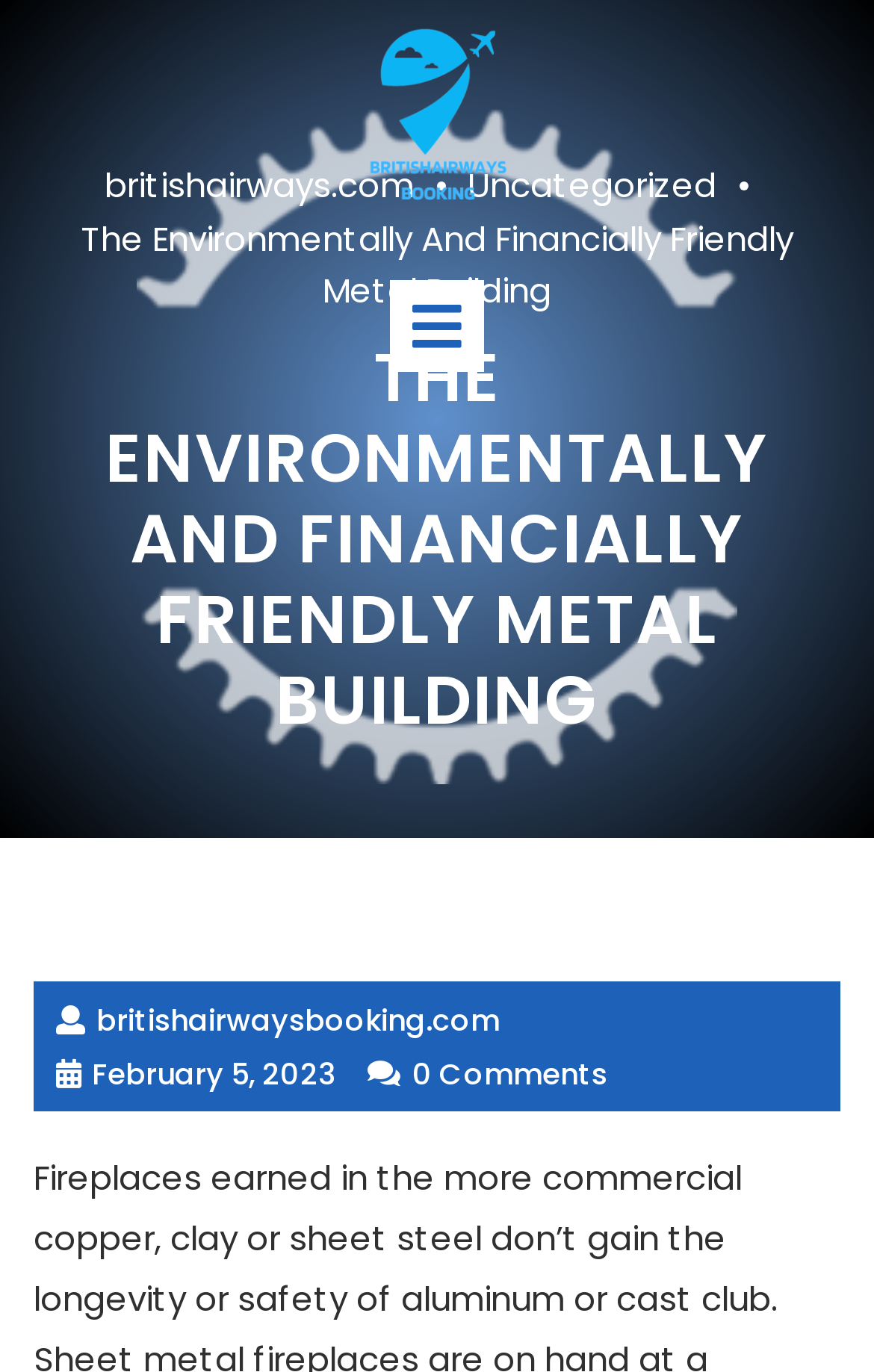Provide an in-depth description of the elements and layout of the webpage.

The webpage appears to be a blog post or article about environmentally and financially friendly metal buildings. At the top left of the page, there is a link to "britishairways.com" and another link to "Uncategorized" on the top right. Below these links, there is a heading that reads "THE ENVIRONMENTALLY AND FINANCIALLY FRIENDLY METAL BUILDING" in a prominent font size.

To the right of the heading, there is a tab labeled "Open Menu" with an icon. Below the heading, there is a paragraph of text that is not explicitly stated, but the meta description suggests it may be discussing fireplaces made of different materials.

On the top right of the page, there is an image with a link to "britishairwaysbooking" and a smaller text "britishairwaysbooking" below it. Further down the page, there are three lines of text: "britishairwaysbooking.com", "February 5, 2023", and "0 Comments", which appear to be metadata about the article.

Overall, the webpage has a simple layout with a clear heading and several links and metadata scattered throughout the top section.